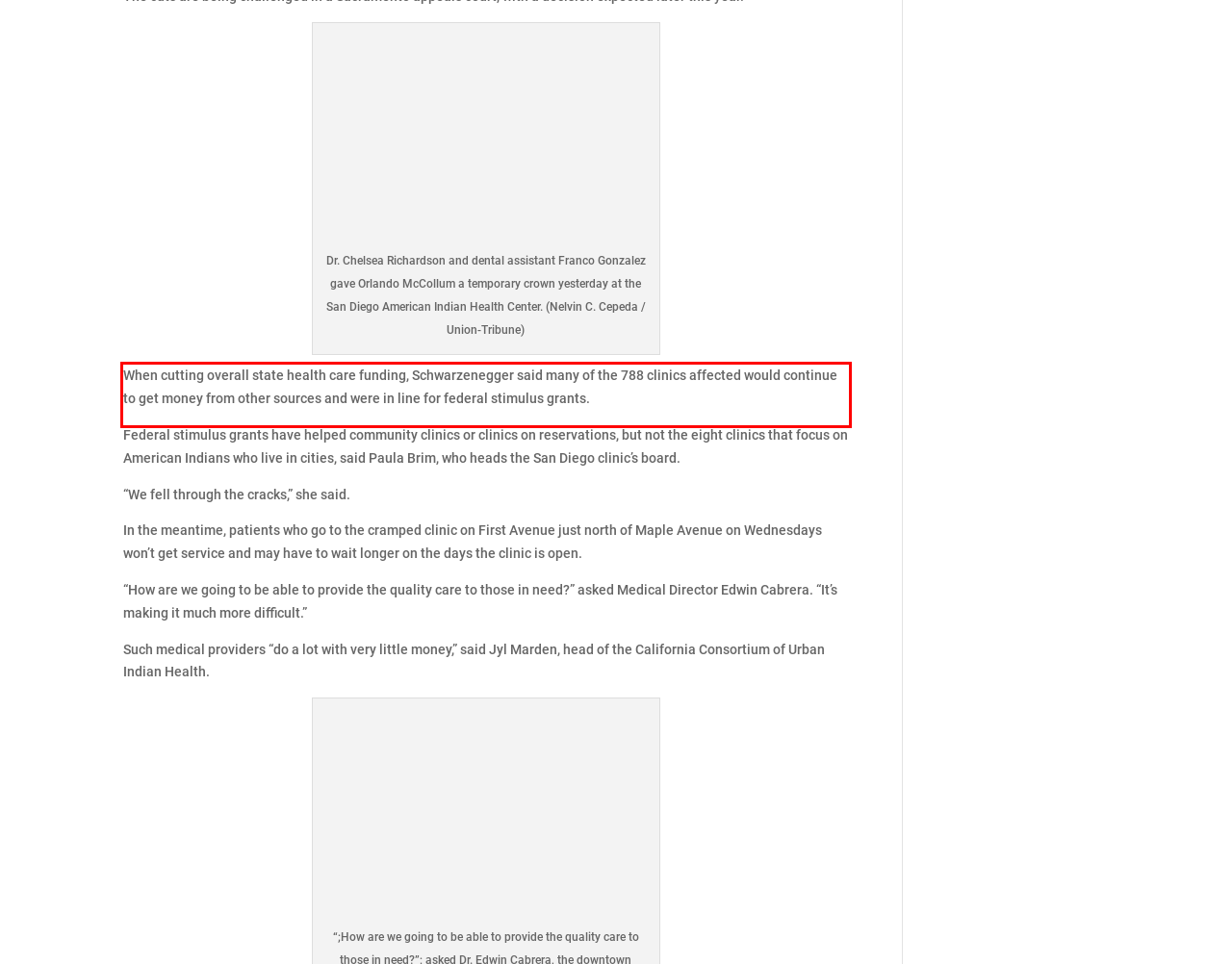Identify the text inside the red bounding box in the provided webpage screenshot and transcribe it.

When cutting overall state health care funding, Schwarzenegger said many of the 788 clinics affected would continue to get money from other sources and were in line for federal stimulus grants.